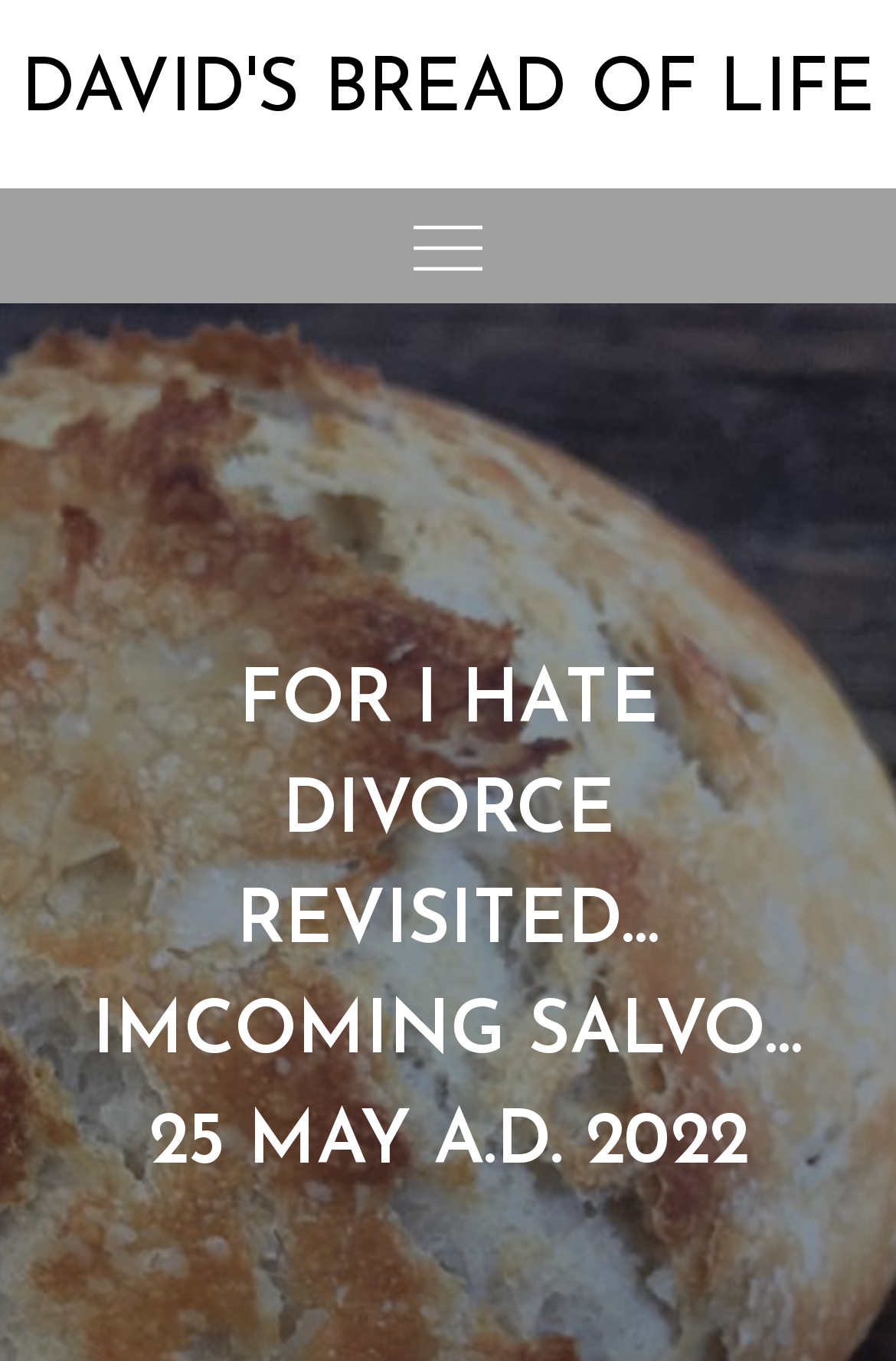Using the provided element description "parent_node: DAVID'S BREAD OF LIFE", determine the bounding box coordinates of the UI element.

[0.0, 0.208, 1.0, 0.292]